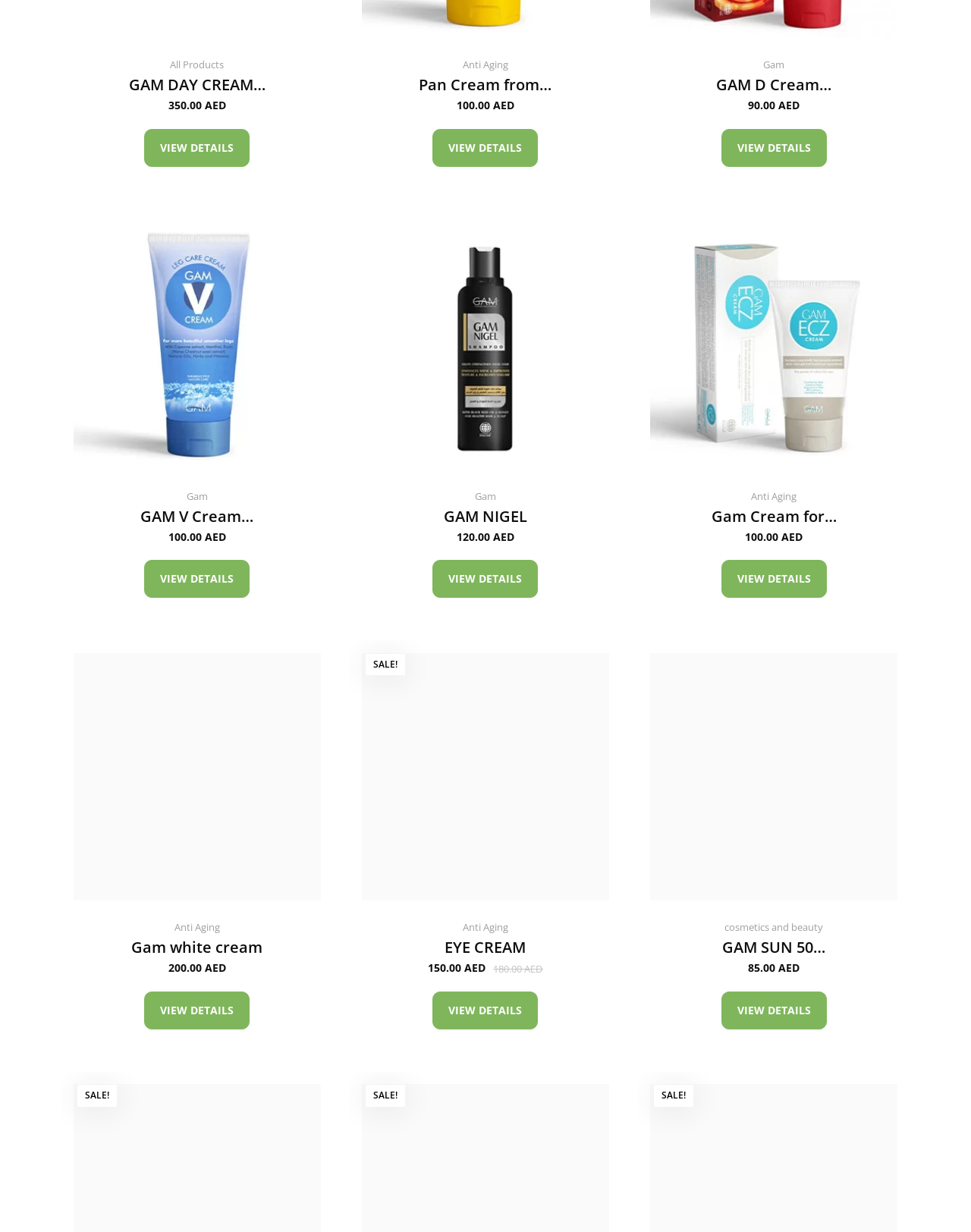Determine the bounding box coordinates of the clickable element to complete this instruction: "Click on 'Anti Aging'". Provide the coordinates in the format of four float numbers between 0 and 1, [left, top, right, bottom].

[0.477, 0.046, 0.523, 0.06]